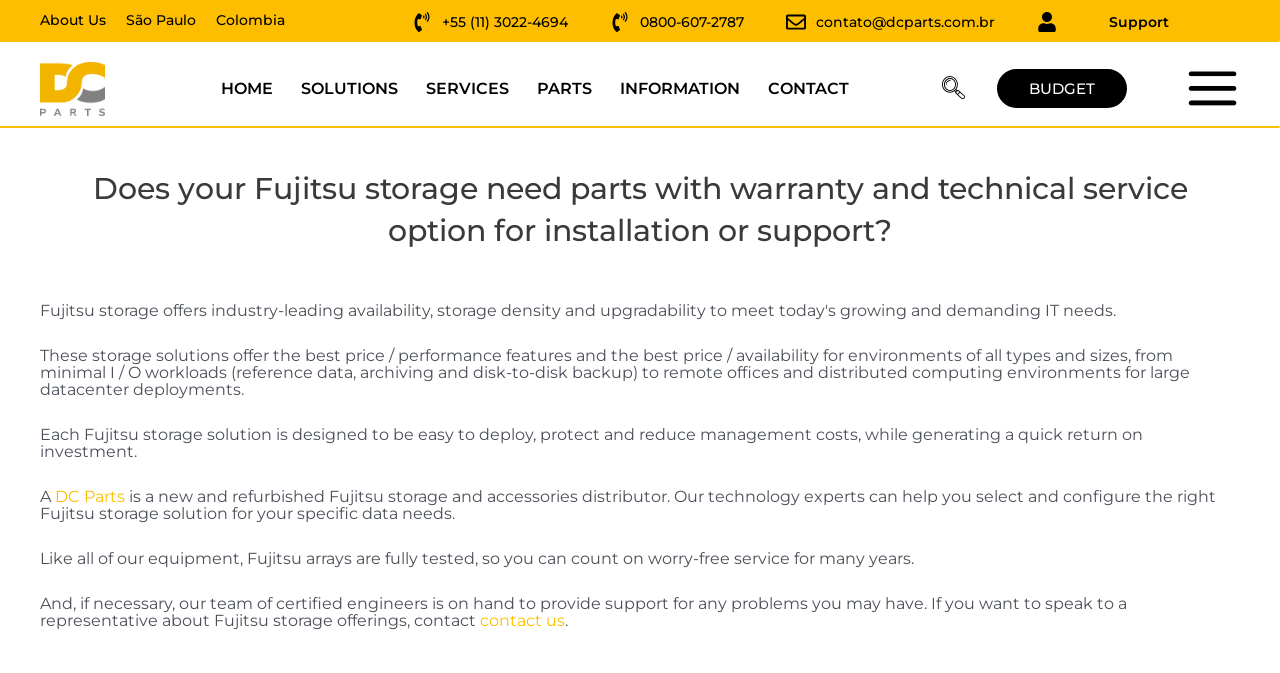Can you find and provide the title of the webpage?

Does your Fujitsu storage need parts with warranty and technical service option for installation or support?